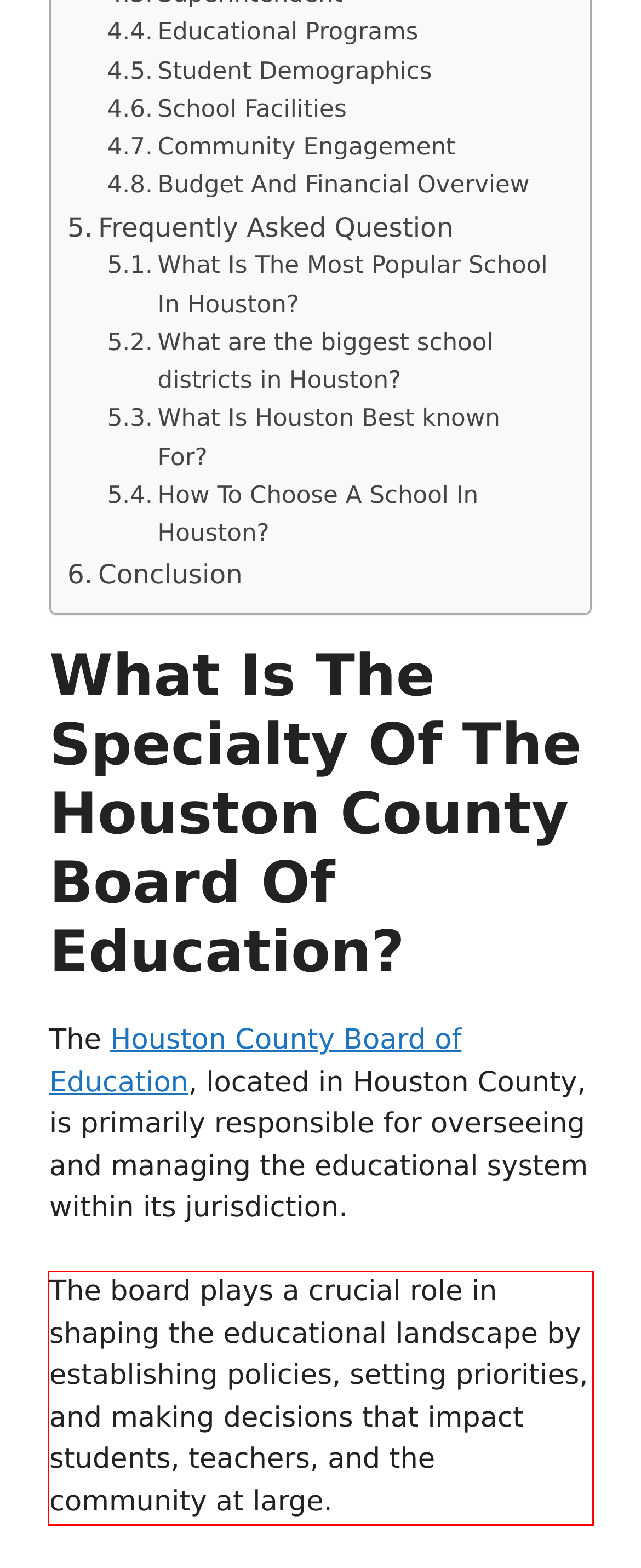You have a screenshot with a red rectangle around a UI element. Recognize and extract the text within this red bounding box using OCR.

The board plays a crucial role in shaping the educational landscape by establishing policies, setting priorities, and making decisions that impact students, teachers, and the community at large.